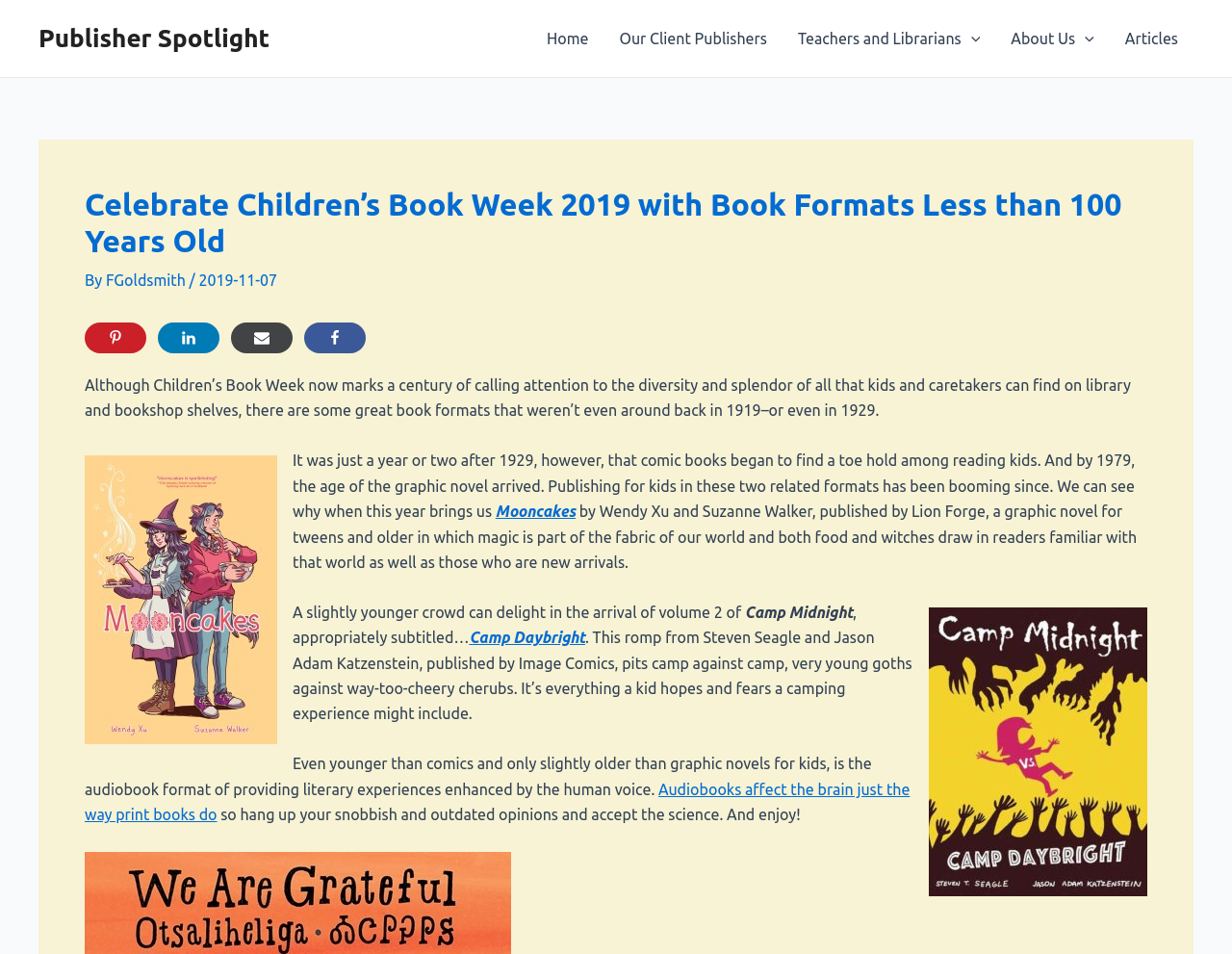Analyze the image and give a detailed response to the question:
What is the name of the author mentioned in the article?

The article mentions the author 'FGoldsmith' as the writer of the article, which is indicated by the 'By' keyword followed by the author's name.